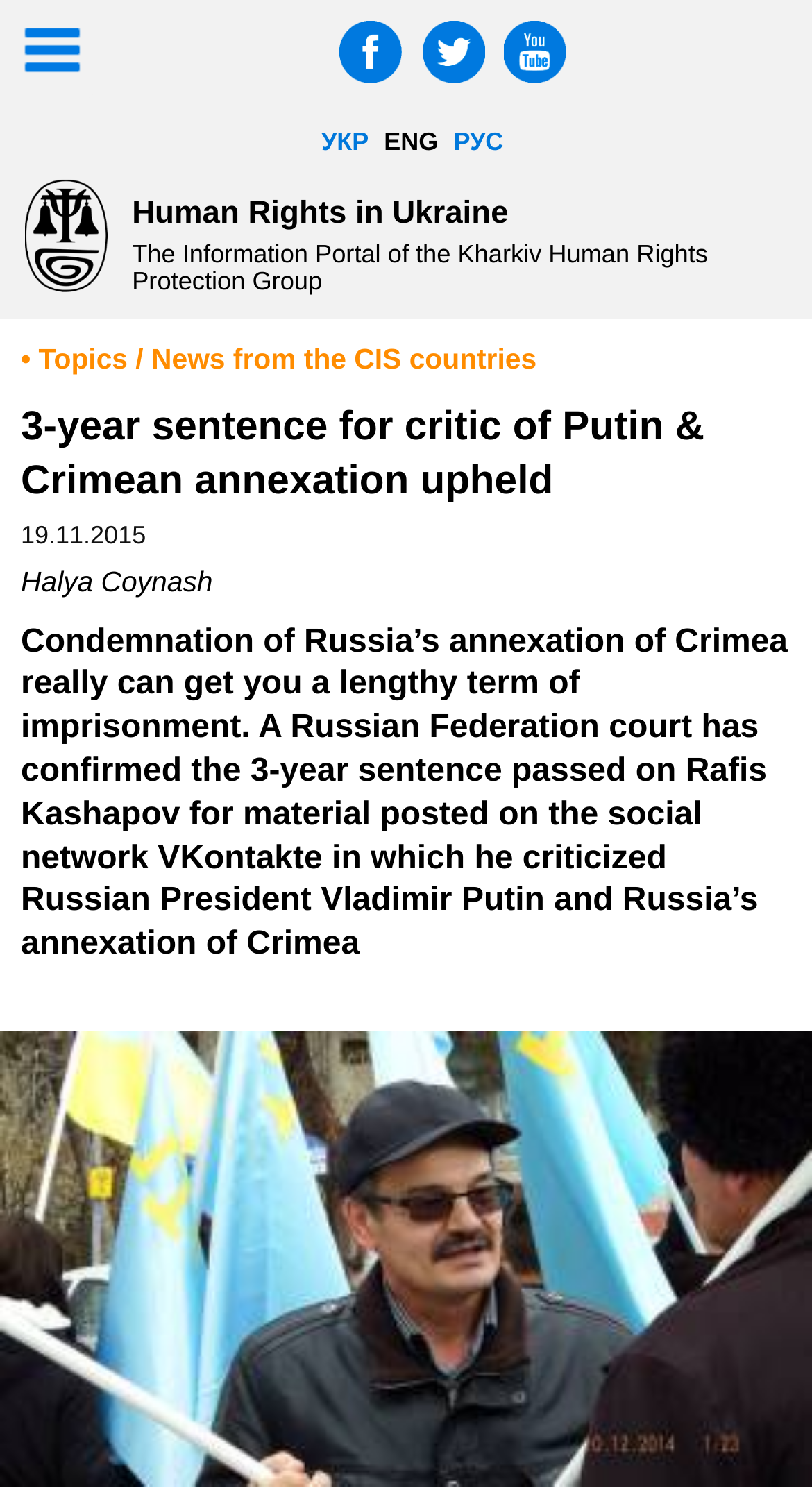Who is the author of the article?
Using the image, give a concise answer in the form of a single word or short phrase.

Halya Coynash